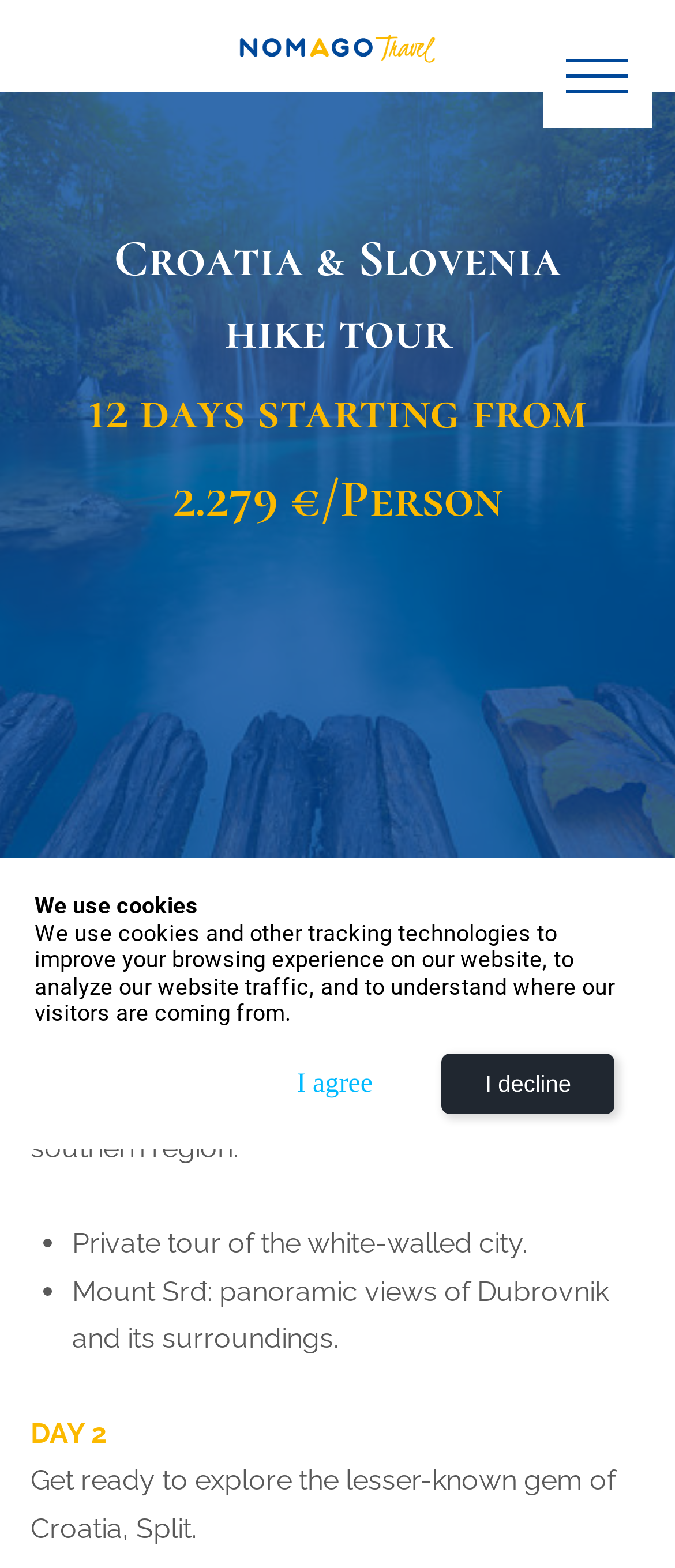Give a one-word or short-phrase answer to the following question: 
What is the second activity on Day 1 of the hike tour?

Mount Srđ: panoramic views of Dubrovnik and its surroundings